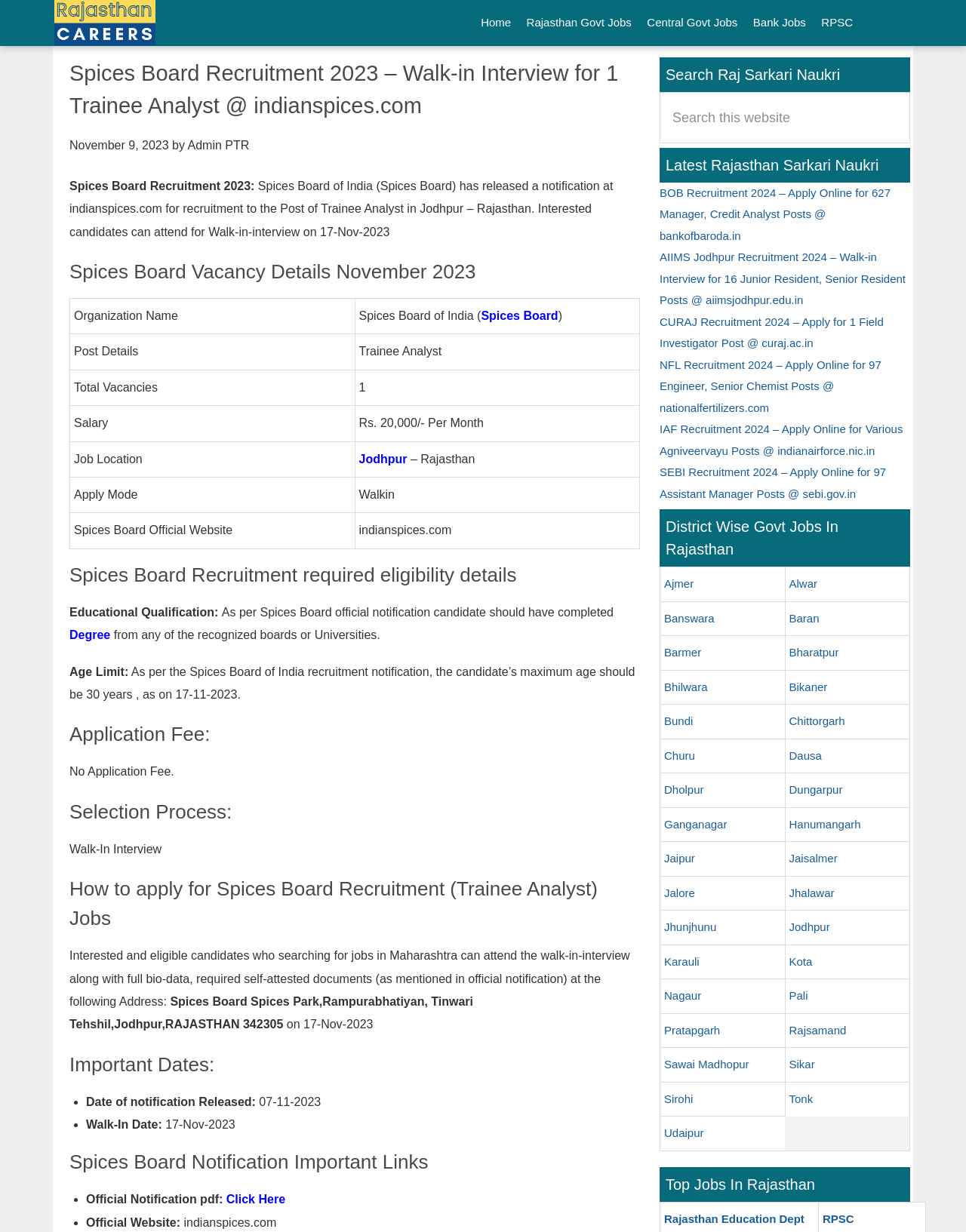Provide the bounding box coordinates for the UI element that is described by this text: "Rajasthan Careers". The coordinates should be in the form of four float numbers between 0 and 1: [left, top, right, bottom].

[0.055, 0.0, 0.162, 0.037]